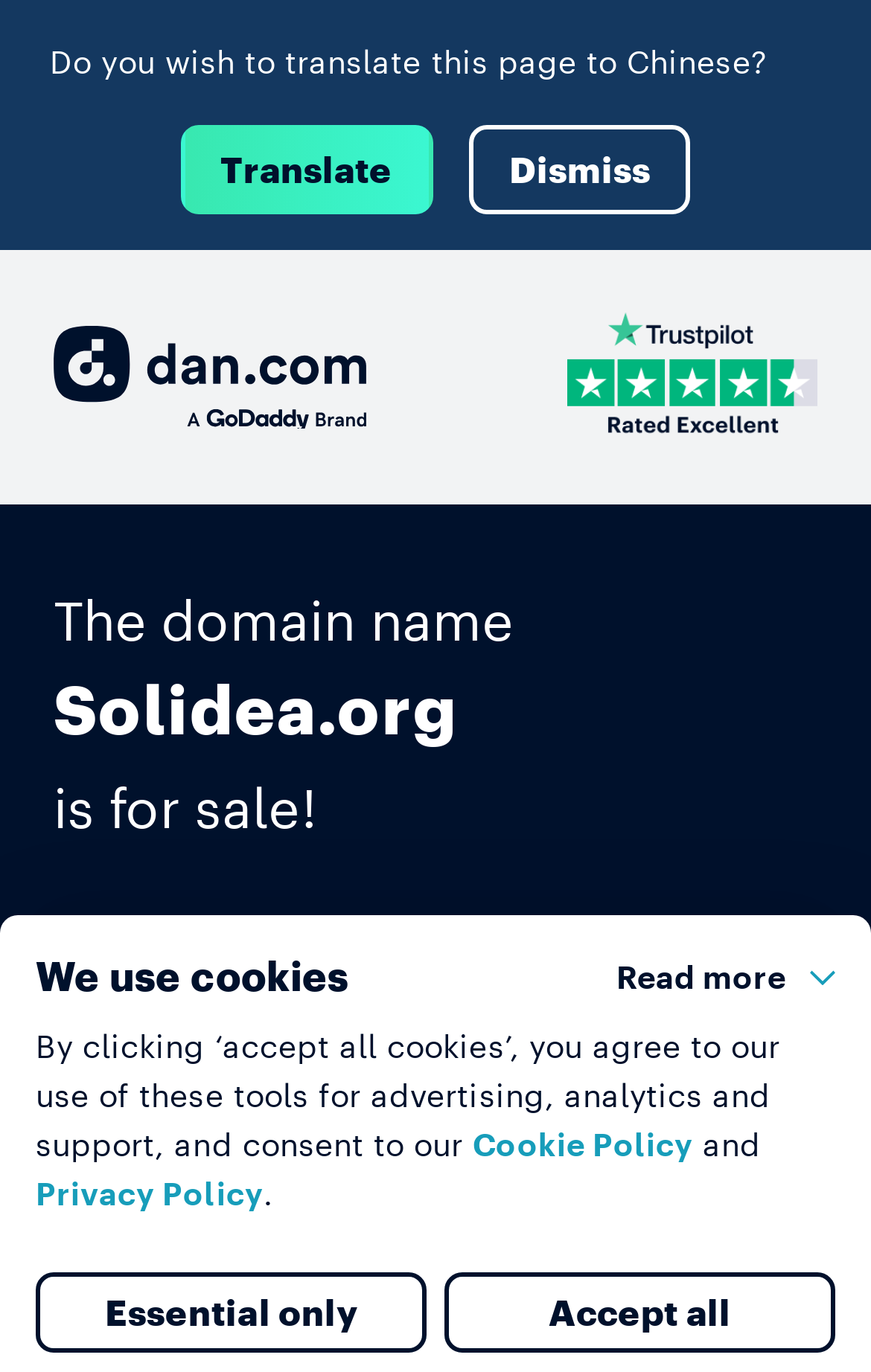What is the domain name for sale?
Using the information from the image, answer the question thoroughly.

The domain name for sale is mentioned in the heading 'Solidea.org' which is a child element of the root element.